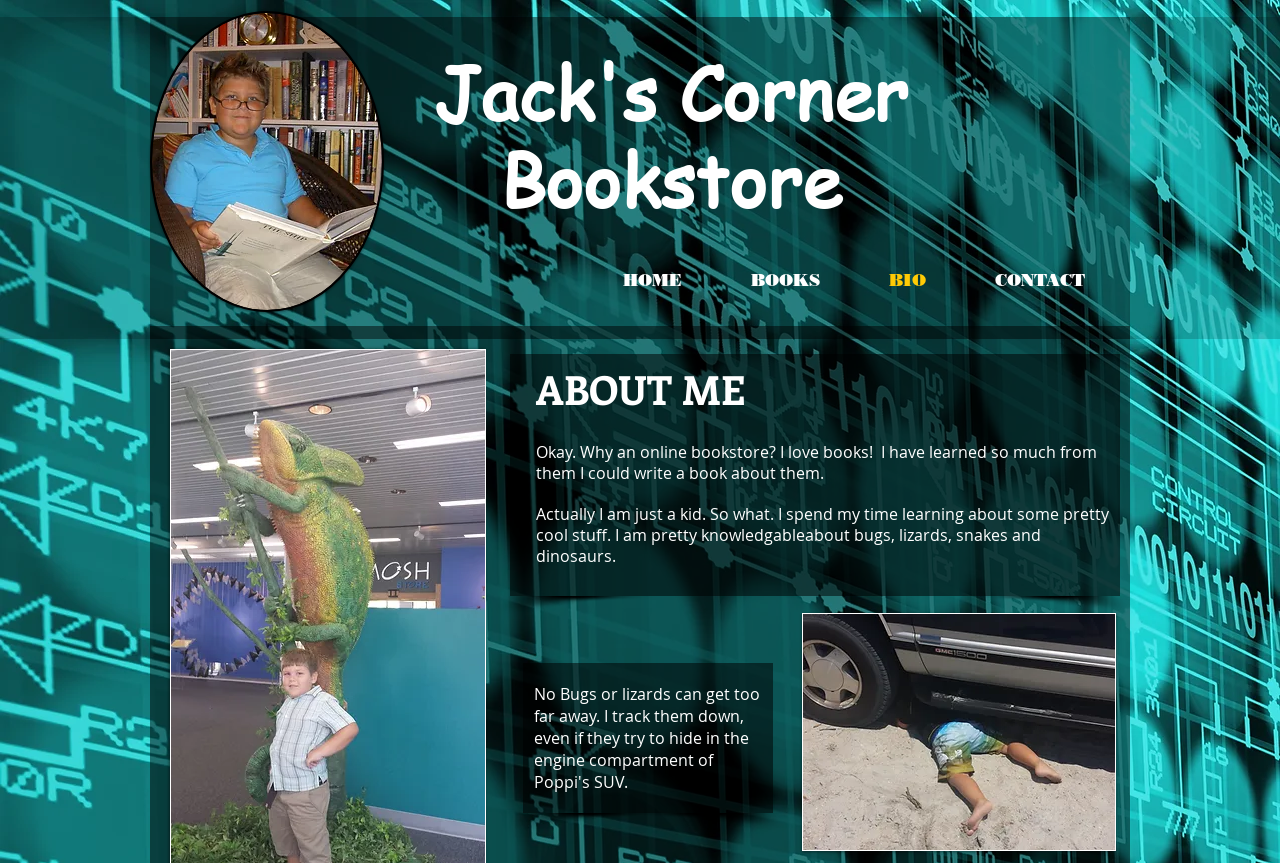Specify the bounding box coordinates (top-left x, top-left y, bottom-right x, bottom-right y) of the UI element in the screenshot that matches this description: Jack's Corner Bookstore

[0.338, 0.048, 0.709, 0.267]